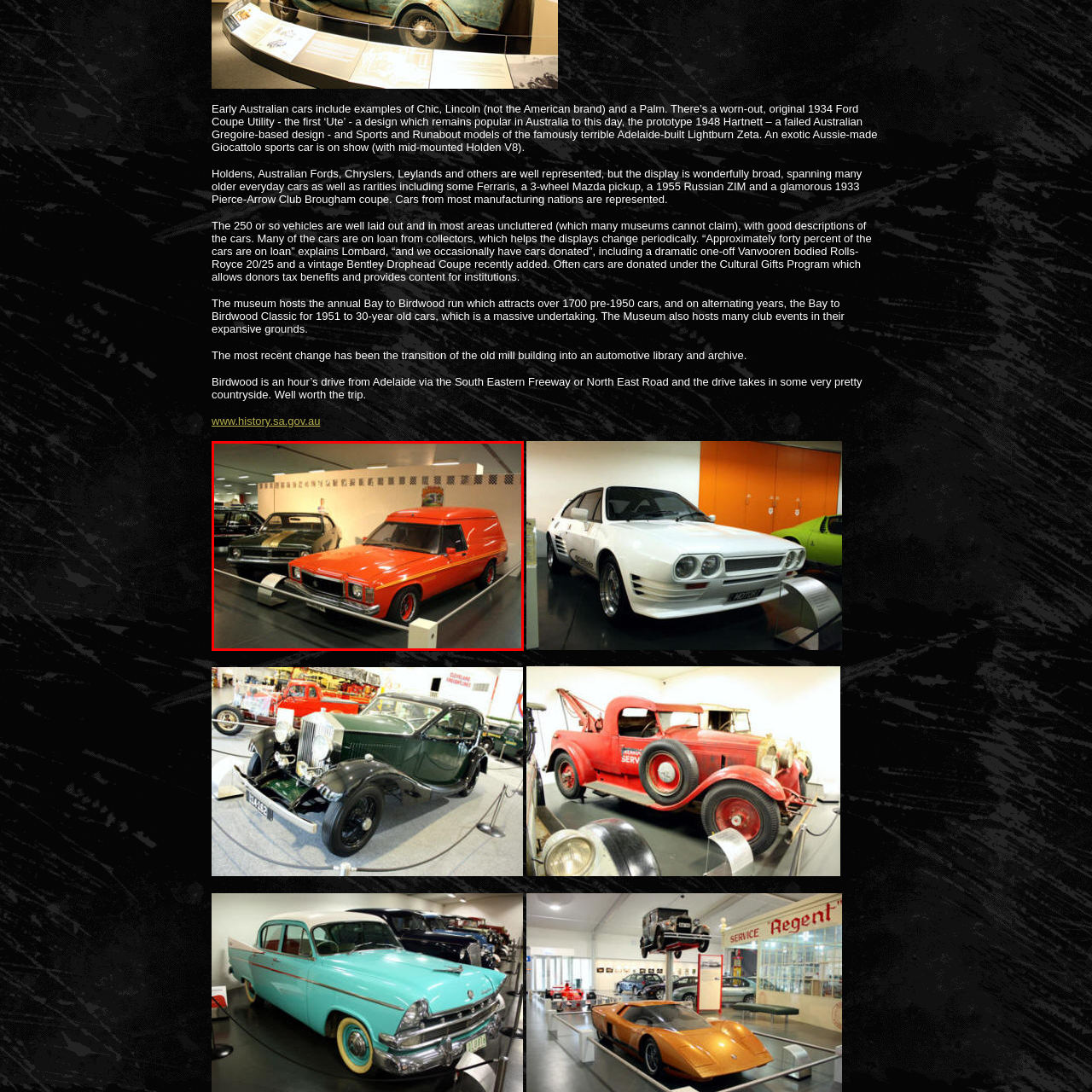What type of vehicle is the orange car?
Inspect the highlighted part of the image and provide a single word or phrase as your answer.

Ute